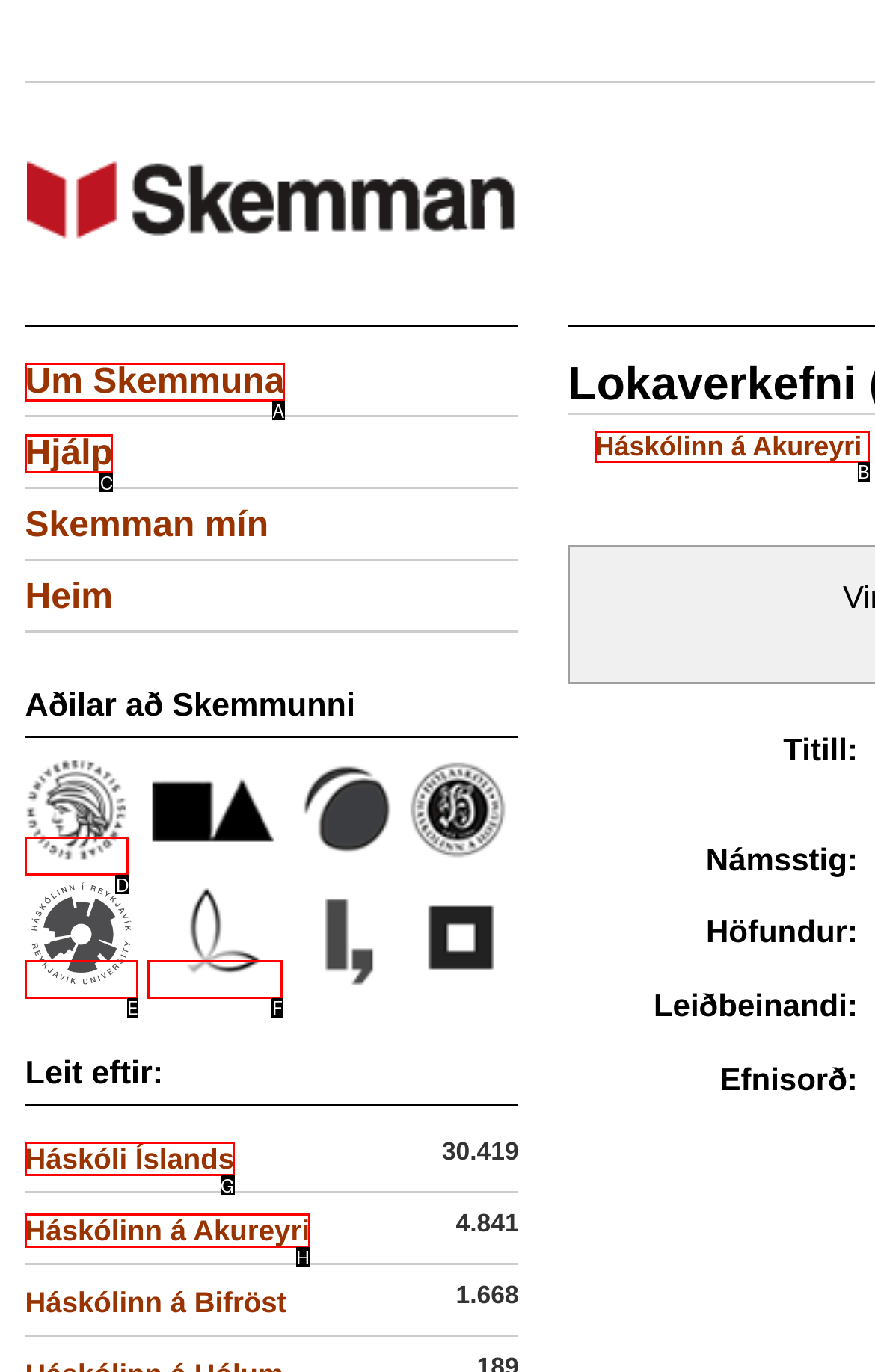Given the task: View 'Háskóli Íslands' information, point out the letter of the appropriate UI element from the marked options in the screenshot.

D